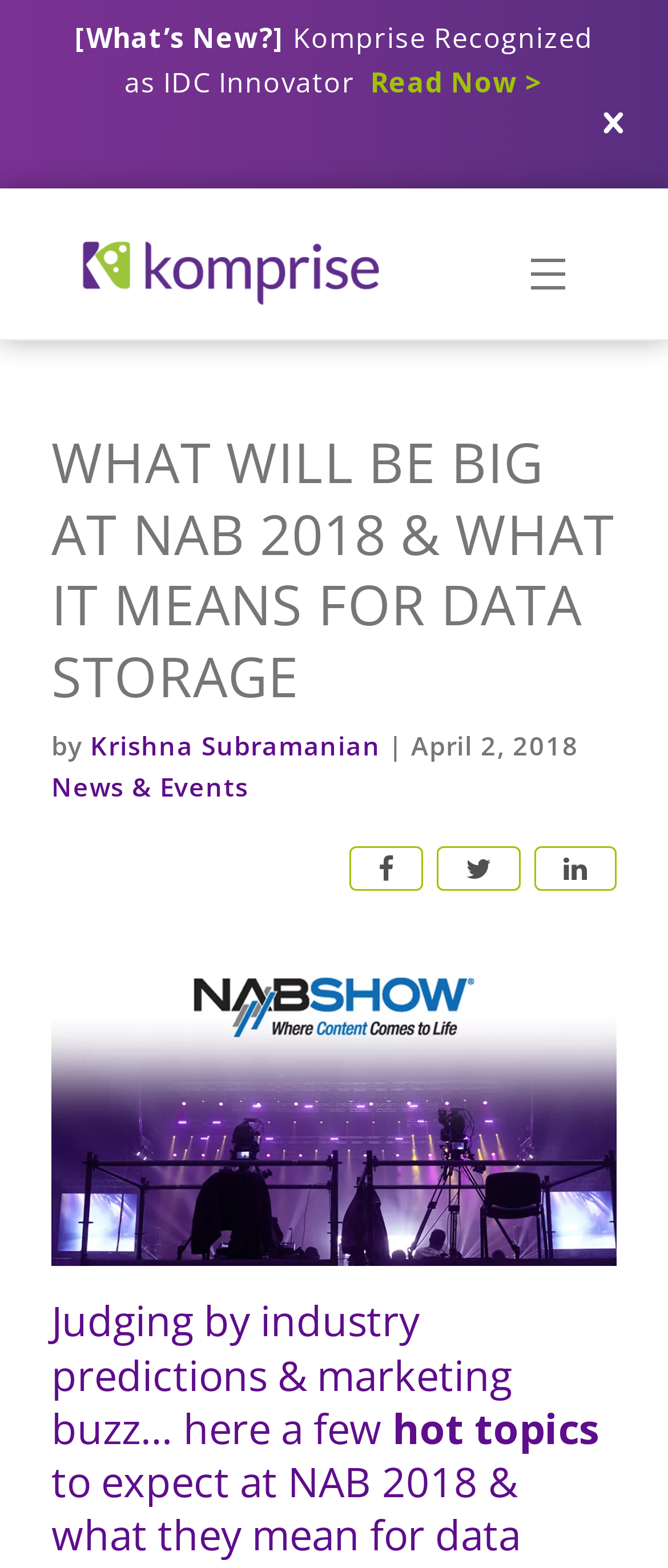Analyze and describe the webpage in a detailed narrative.

The webpage appears to be a blog post titled "What Will be Big at NAB 2018 & What it Means for Data Storage" on the Komprise website. At the top, there is a heading "What's New?" followed by a link to "Komprise Recognized as IDC Innovator" and a "Read Now" button. A "Close" button is located at the top right corner.

Below the heading, there is a navigation menu with a "Toggle navigation" button on the right side. The main content area has a large heading that matches the title of the webpage, followed by the author's name, "Krishna Subramanian", and the date "April 2, 2018". 

There are four social media links below the author's name, and a link to "News & Events" on the left side. A large image related to NAB trends takes up most of the remaining space on the page.